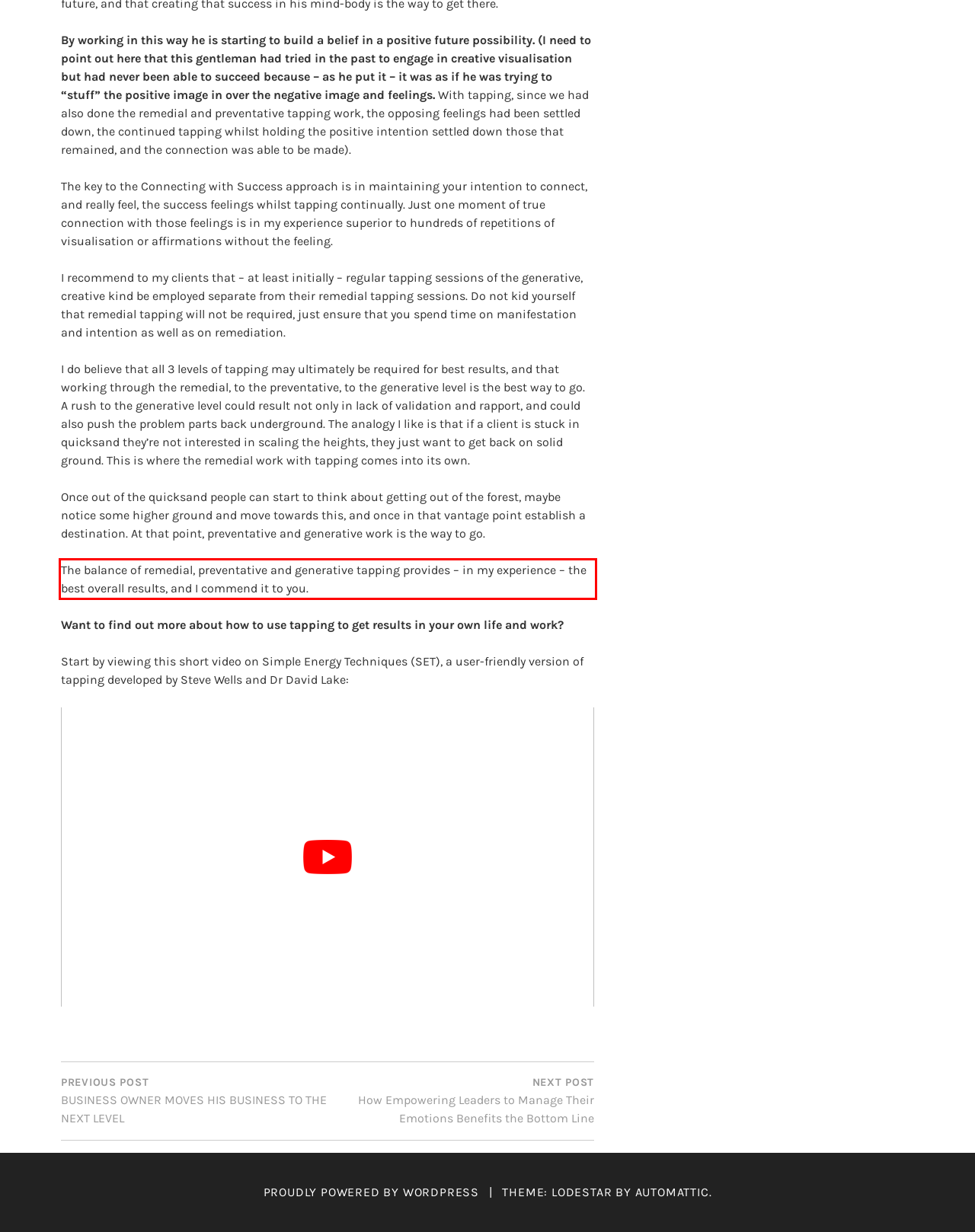Examine the screenshot of the webpage, locate the red bounding box, and perform OCR to extract the text contained within it.

The balance of remedial, preventative and generative tapping provides – in my experience – the best overall results, and I commend it to you.